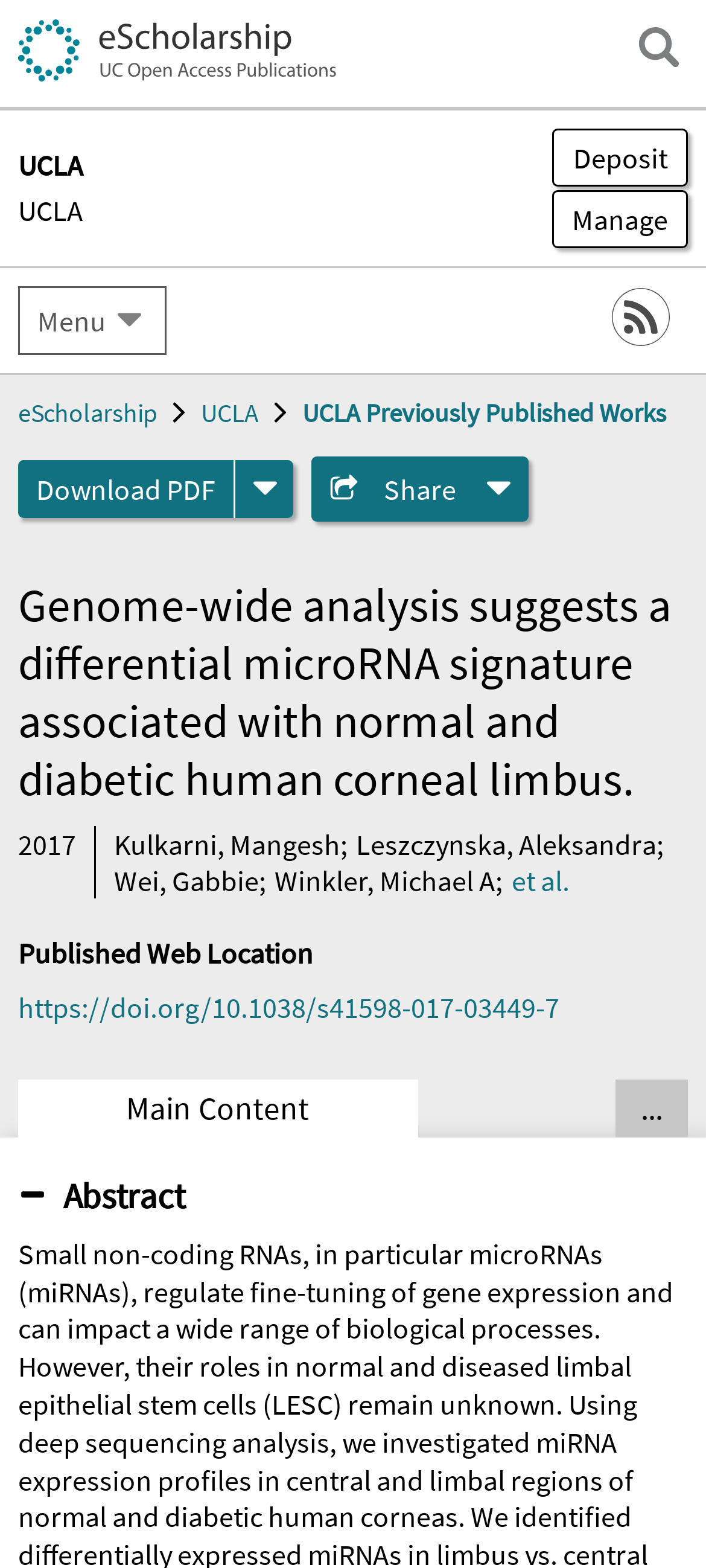Locate the bounding box coordinates of the element that should be clicked to execute the following instruction: "Open the search field".

[0.892, 0.012, 0.974, 0.049]